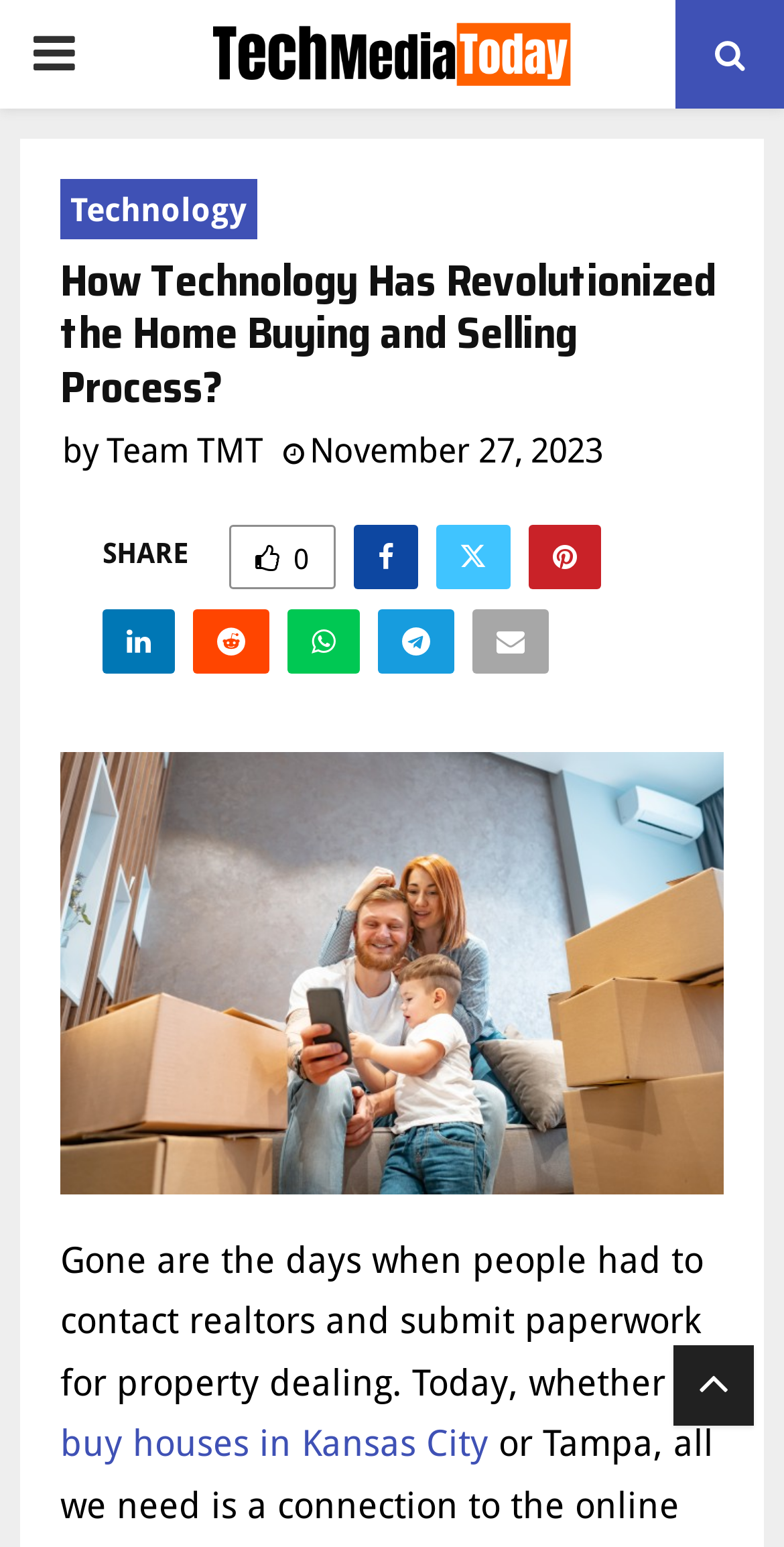Who is the author of the article?
Kindly answer the question with as much detail as you can.

I identified the author of the article by looking at the link element with the text 'Team TMT' which is located near the heading element.